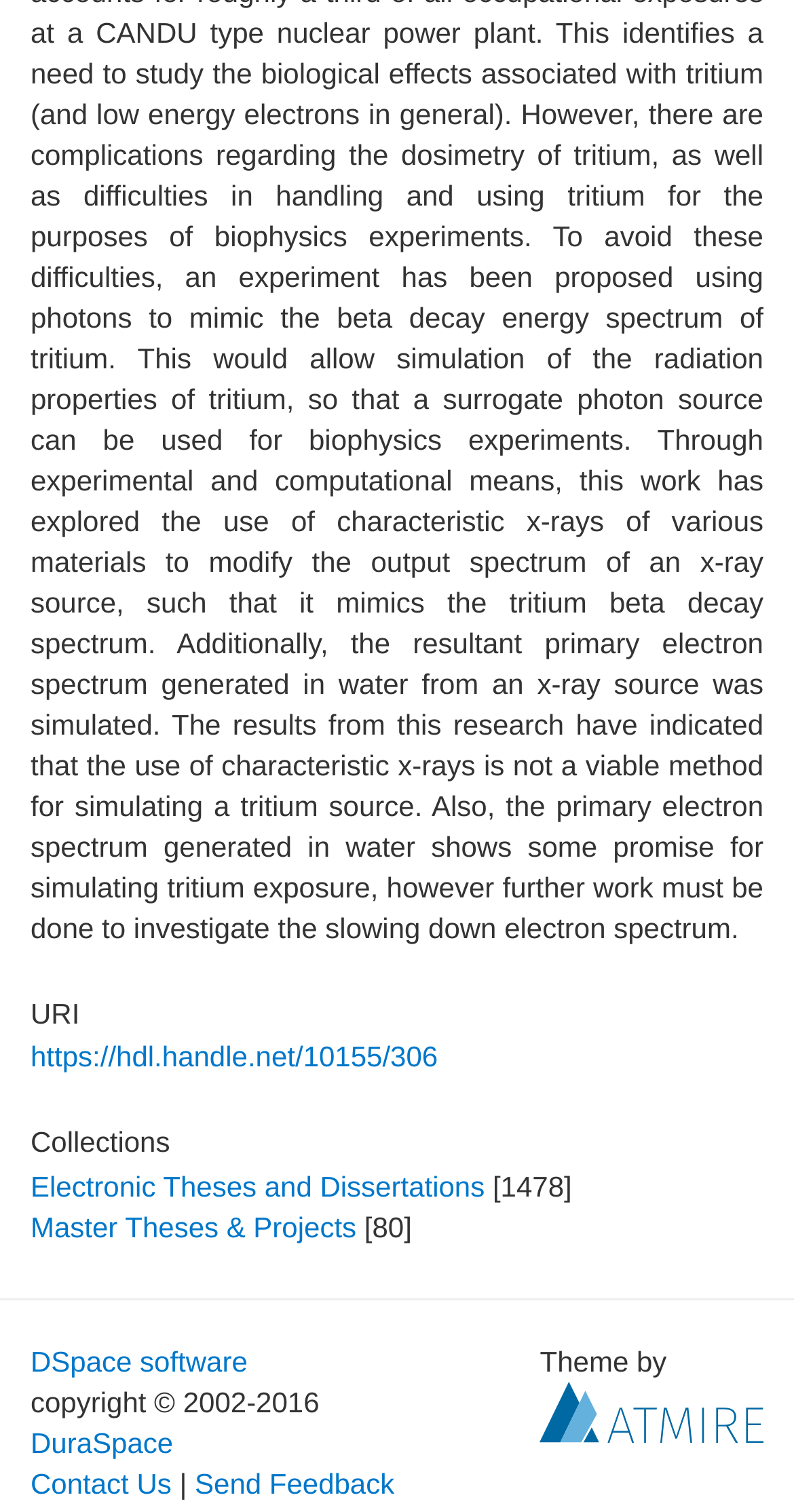What is the copyright year range of this website?
Examine the webpage screenshot and provide an in-depth answer to the question.

I found a static text element with the text 'copyright © 2002-2016' which indicates the copyright year range of this website.